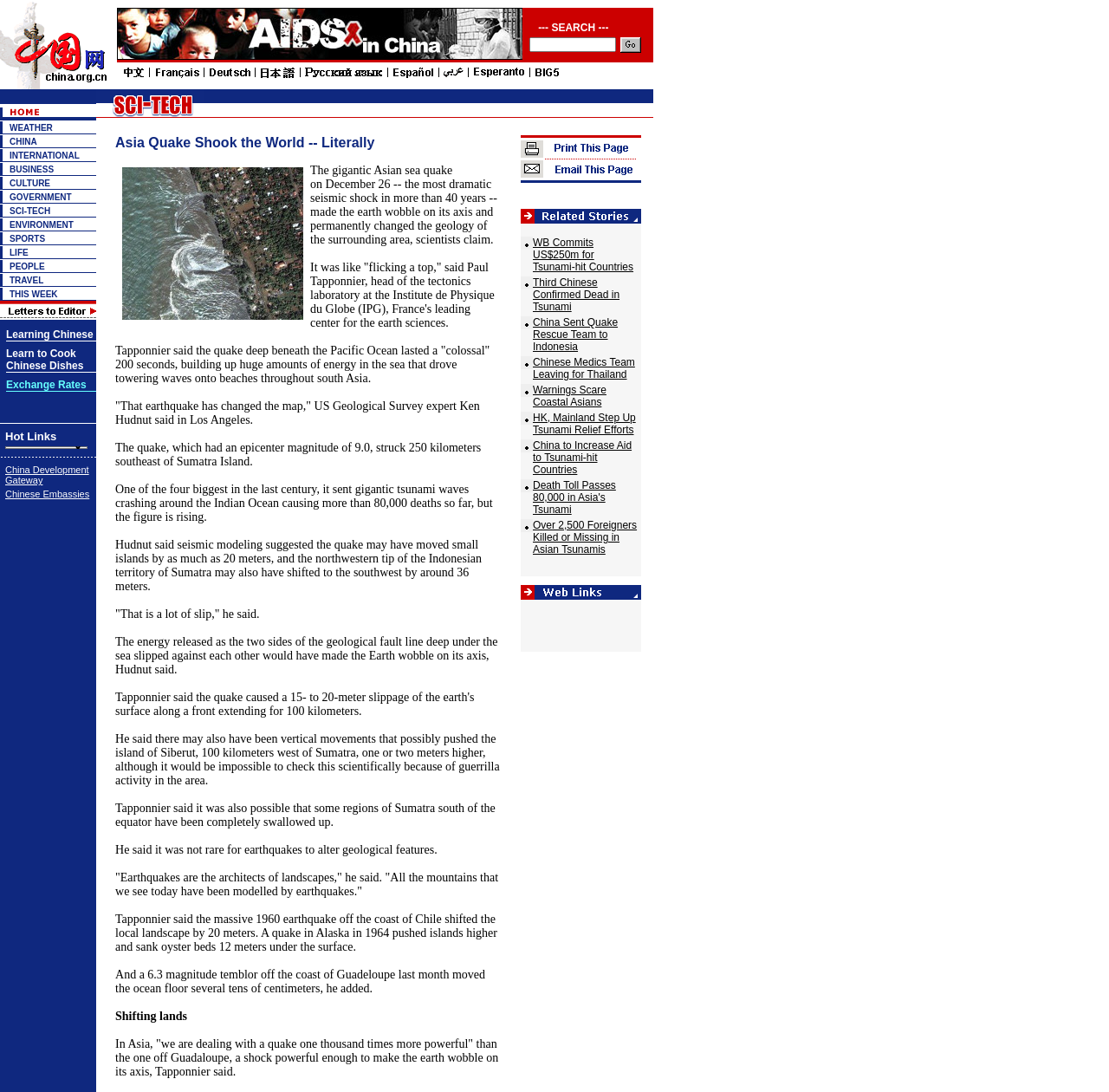Can you pinpoint the bounding box coordinates for the clickable element required for this instruction: "Search for something"? The coordinates should be four float numbers between 0 and 1, i.e., [left, top, right, bottom].

[0.105, 0.044, 0.471, 0.057]